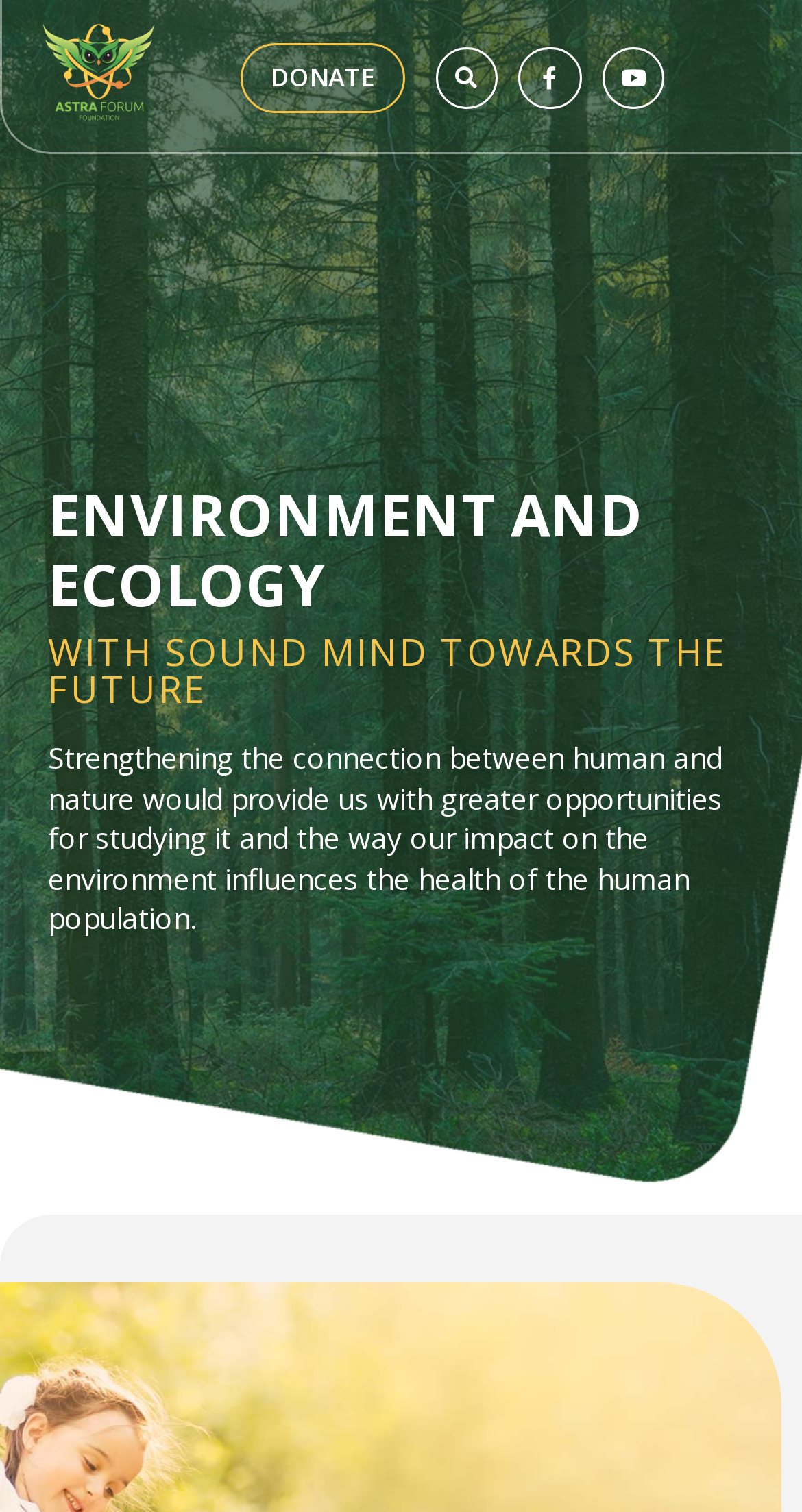How many social media links are there?
Please provide a detailed and comprehensive answer to the question.

There are two social media links, Facebook and Youtube, located at the top right corner of the webpage.